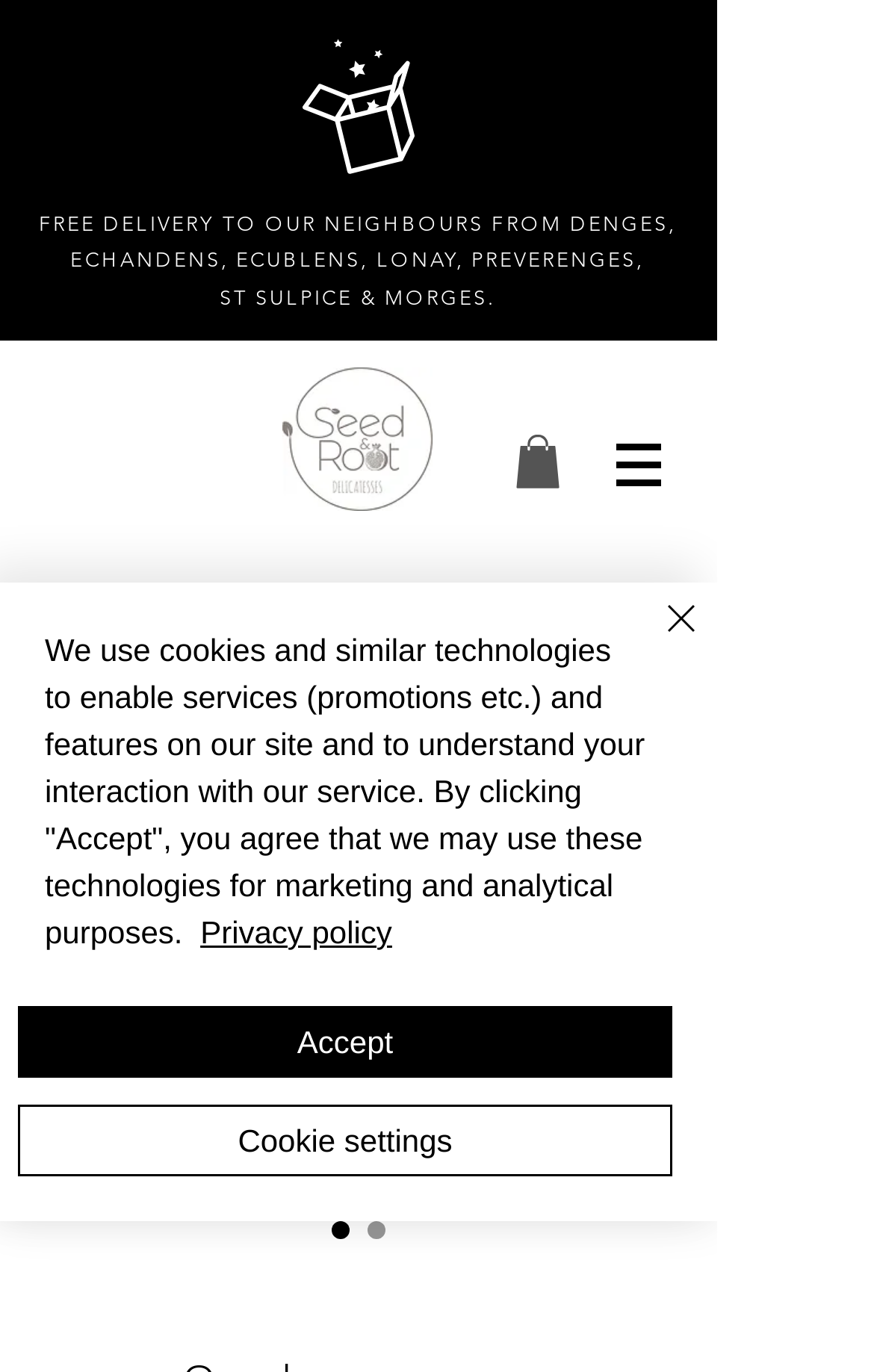What is the delivery area mentioned on the webpage?
Based on the visual information, provide a detailed and comprehensive answer.

The webpage has a static text element that mentions 'FREE DELIVERY TO OUR NEIGHBOURS FROM DENGES, ECHANDENS, ECUBLENS, LONAY, PREVERENGES, ST SULPICE & MORGES', which indicates the delivery area.